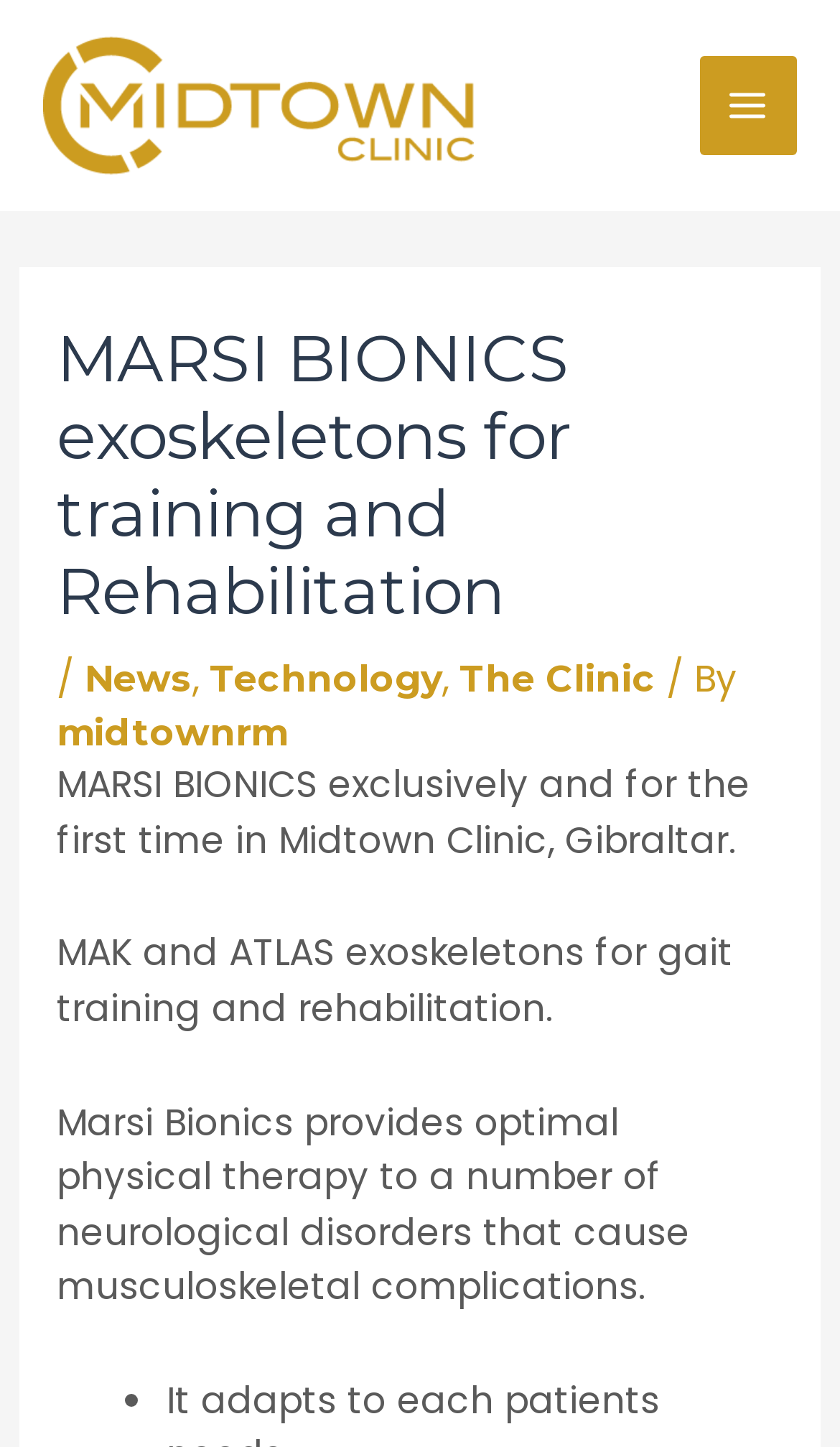Carefully observe the image and respond to the question with a detailed answer:
What is the name of the clinic?

The name of the clinic can be found in the header section of the webpage, where it is mentioned as 'MARSI BIONICS exoskeletons for training and Rehabilitation - Midtown Clinic'. Additionally, it is also mentioned in the text 'MARSI BIONICS exclusively and for the first time in Midtown Clinic, Gibraltar.'